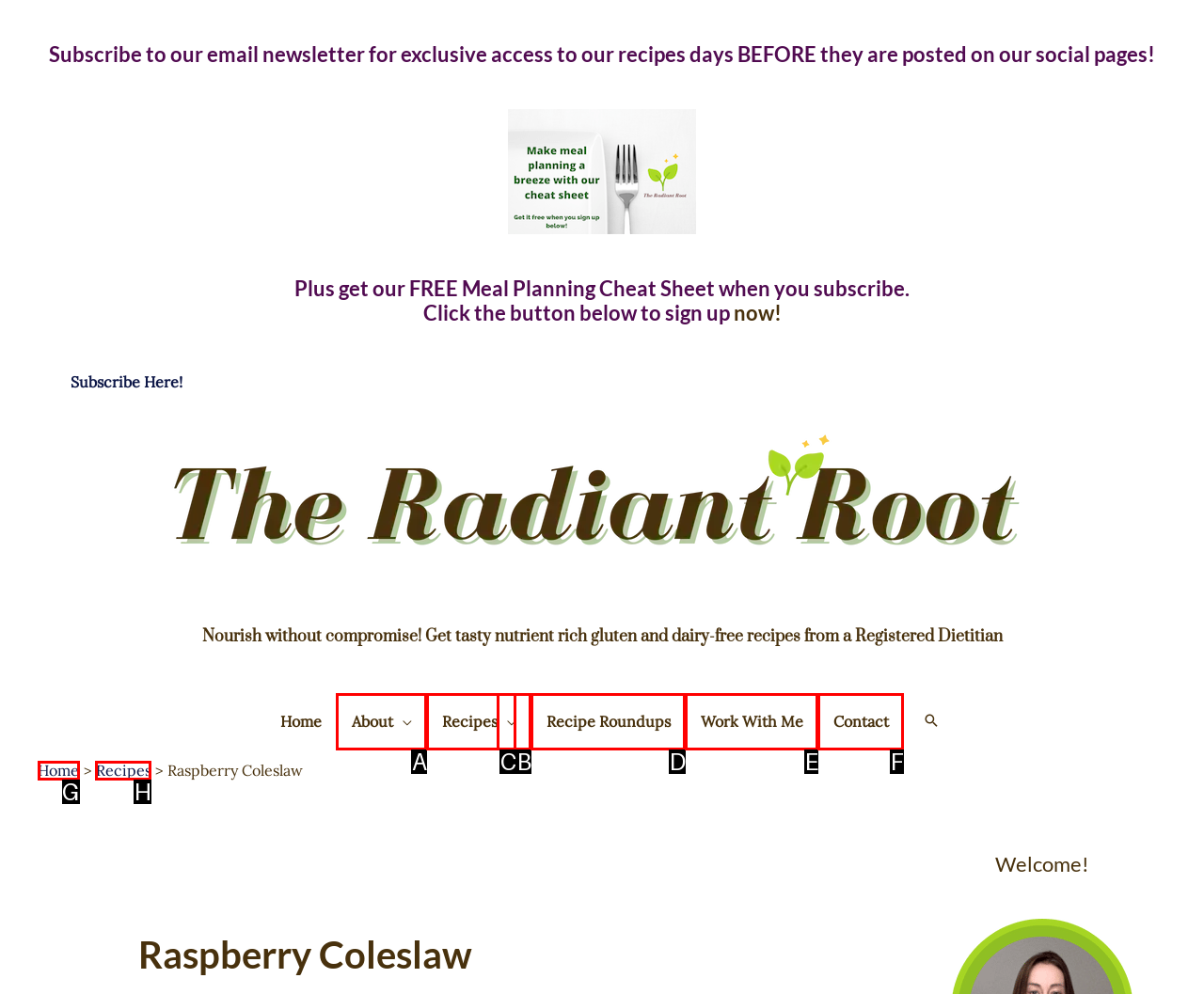Determine which option matches the description: Cnft.tools. Answer using the letter of the option.

None